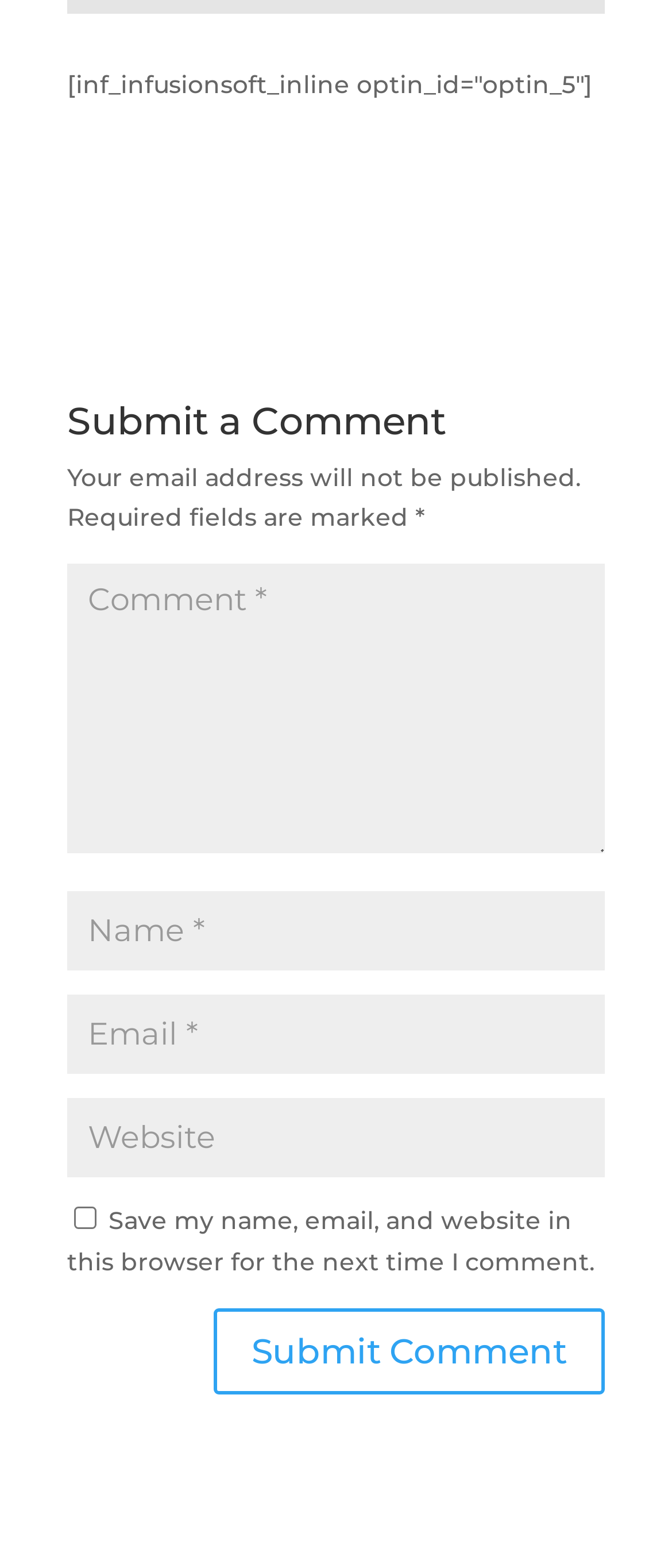Where is the submit button located? Analyze the screenshot and reply with just one word or a short phrase.

Bottom right